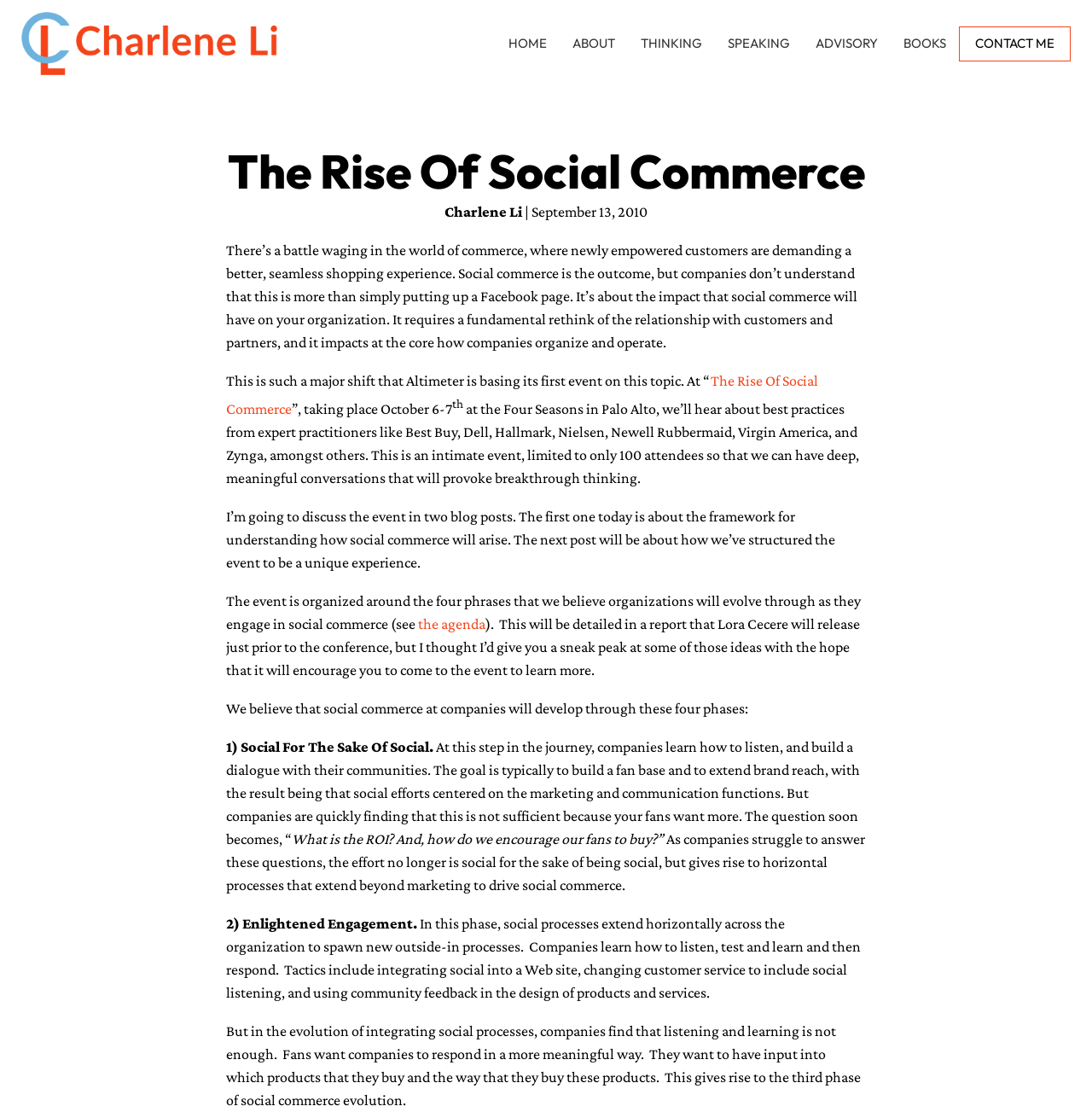Please provide a one-word or short phrase answer to the question:
What is the author's name?

Charlene Li